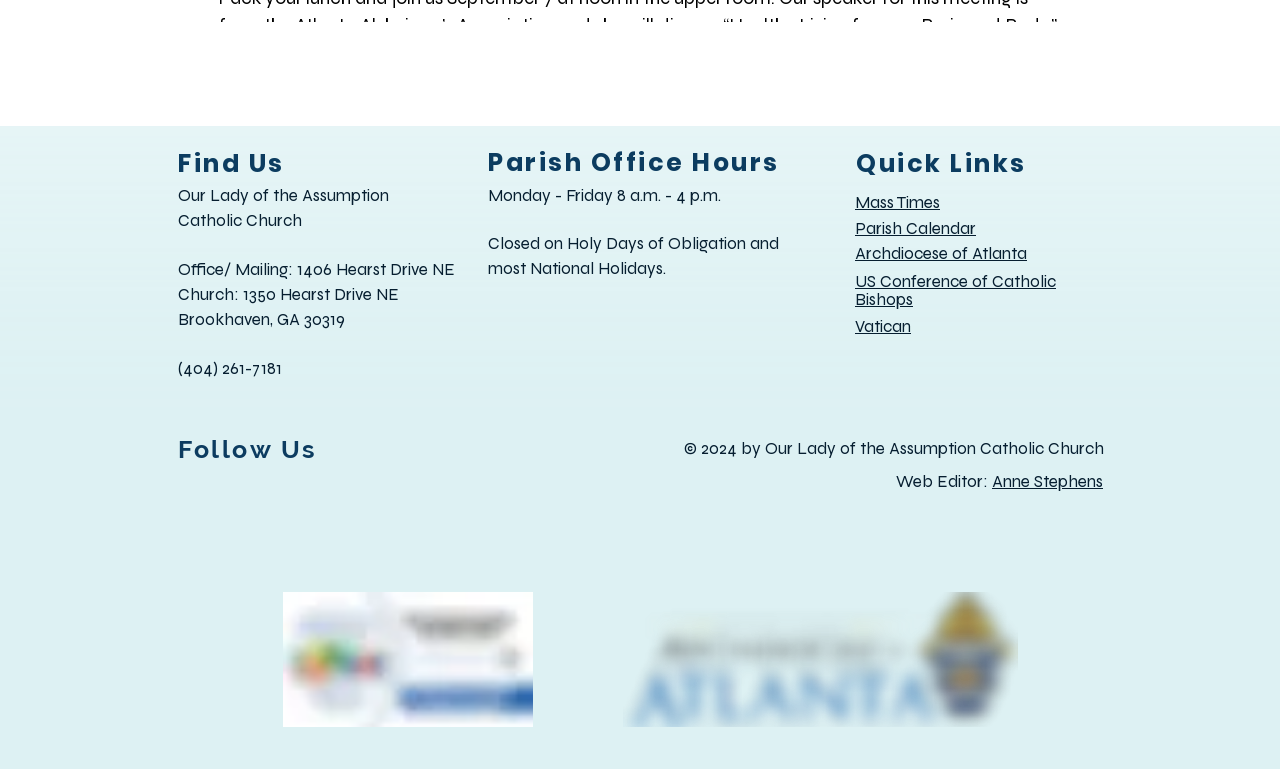Reply to the question below using a single word or brief phrase:
What is the name of the Catholic Church?

Our Lady of the Assumption